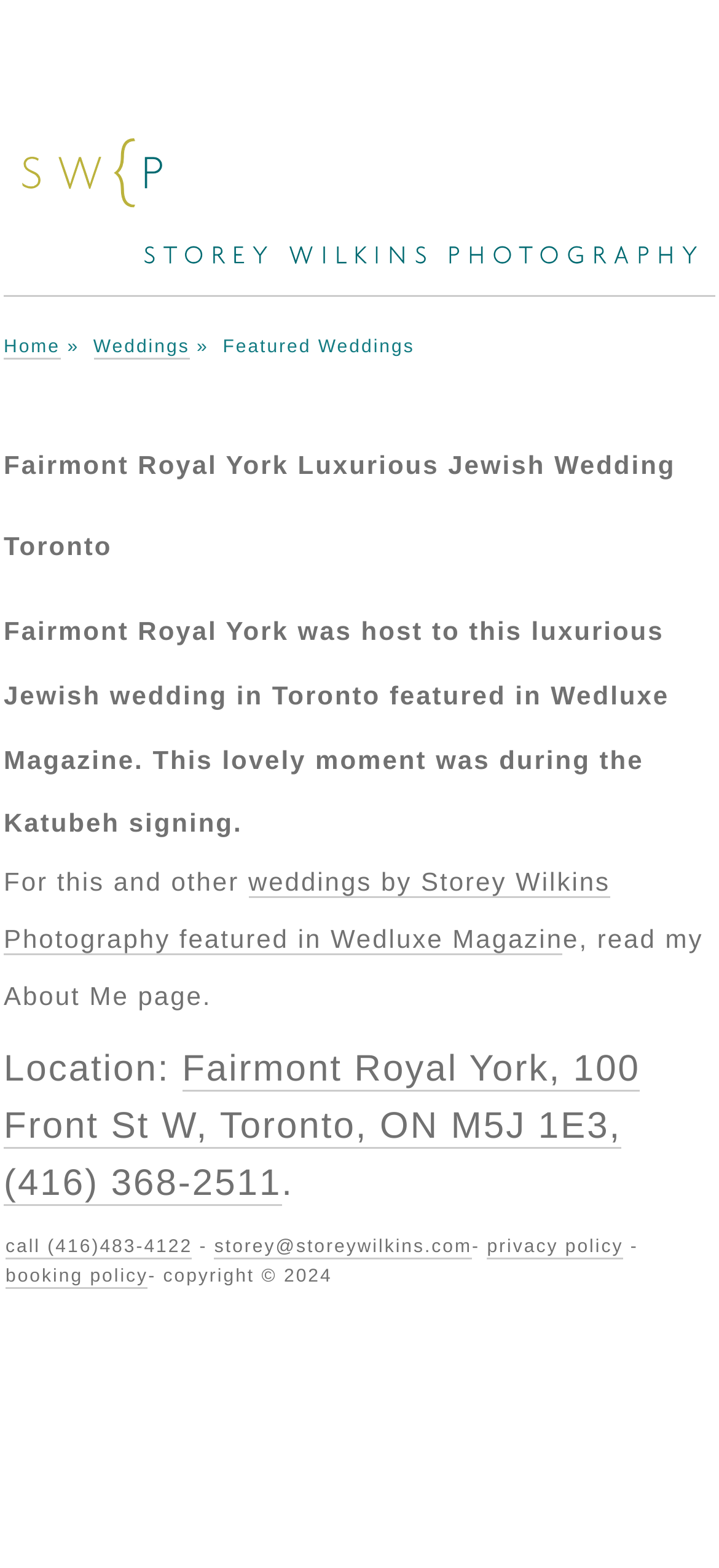Use a single word or phrase to answer the following:
What year is the copyright of the website?

2024